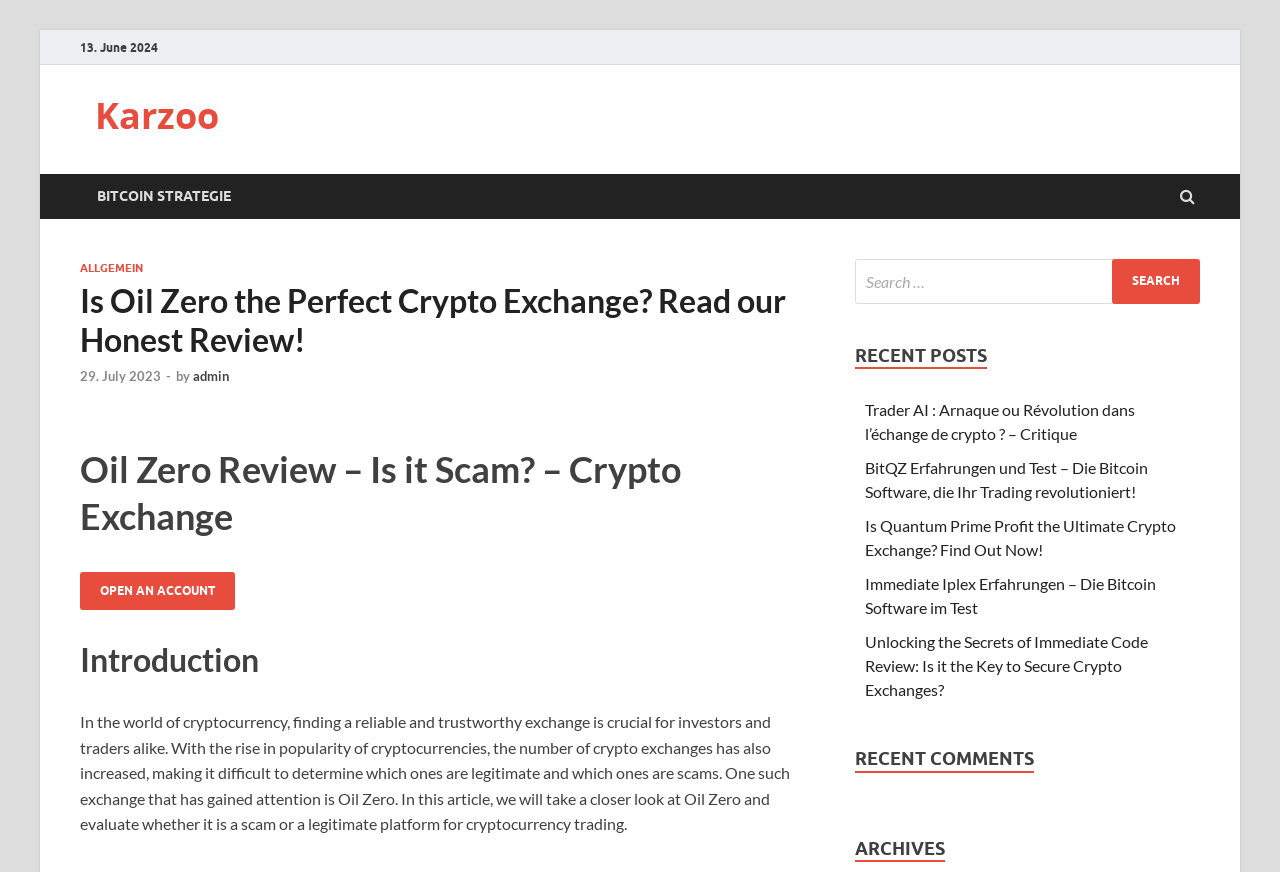Identify the first-level heading on the webpage and generate its text content.

Is Oil Zero the Perfect Crypto Exchange? Read our Honest Review!